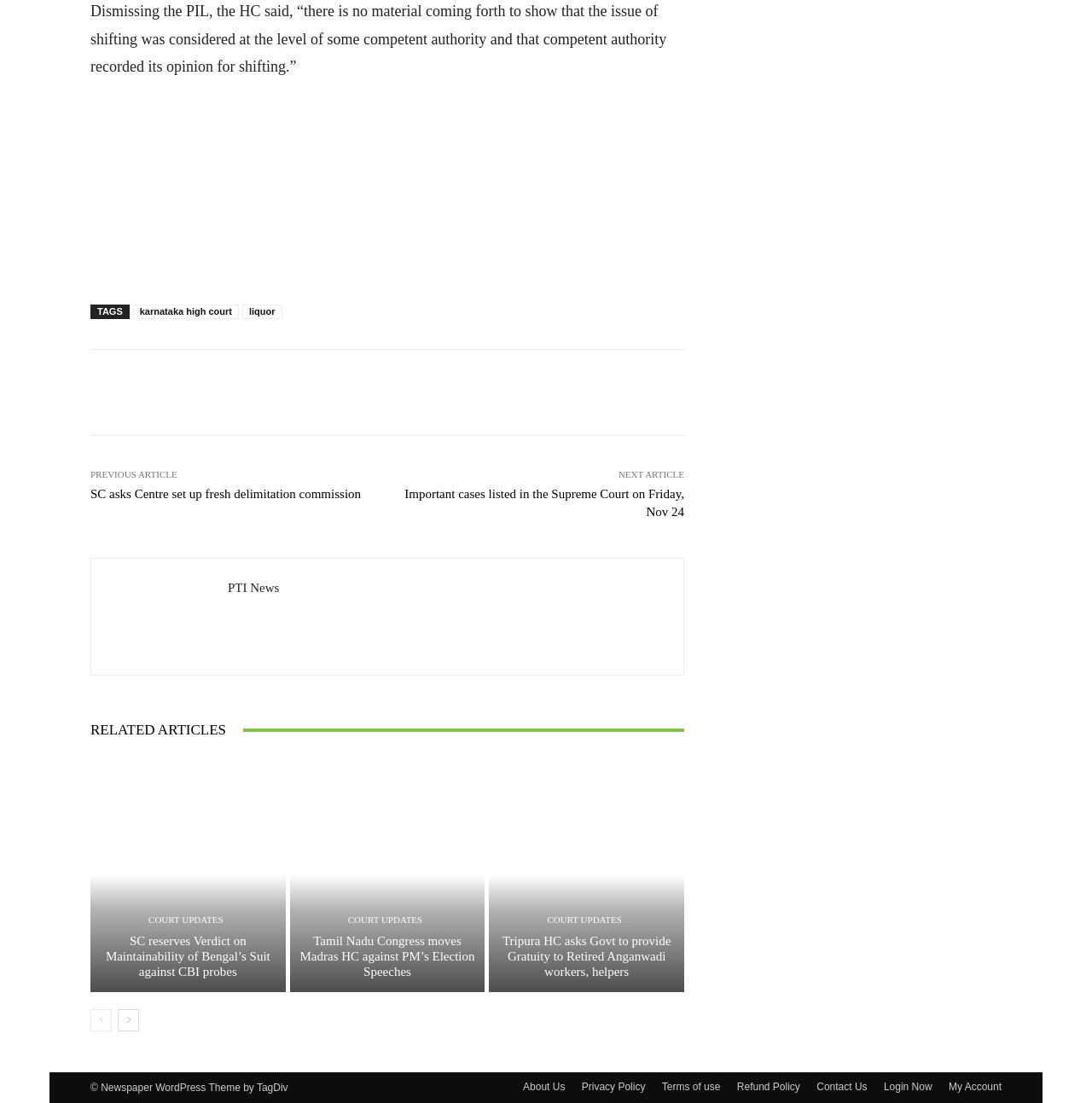Find the bounding box coordinates of the clickable region needed to perform the following instruction: "View the previous article". The coordinates should be provided as four float numbers between 0 and 1, i.e., [left, top, right, bottom].

[0.083, 0.442, 0.331, 0.454]